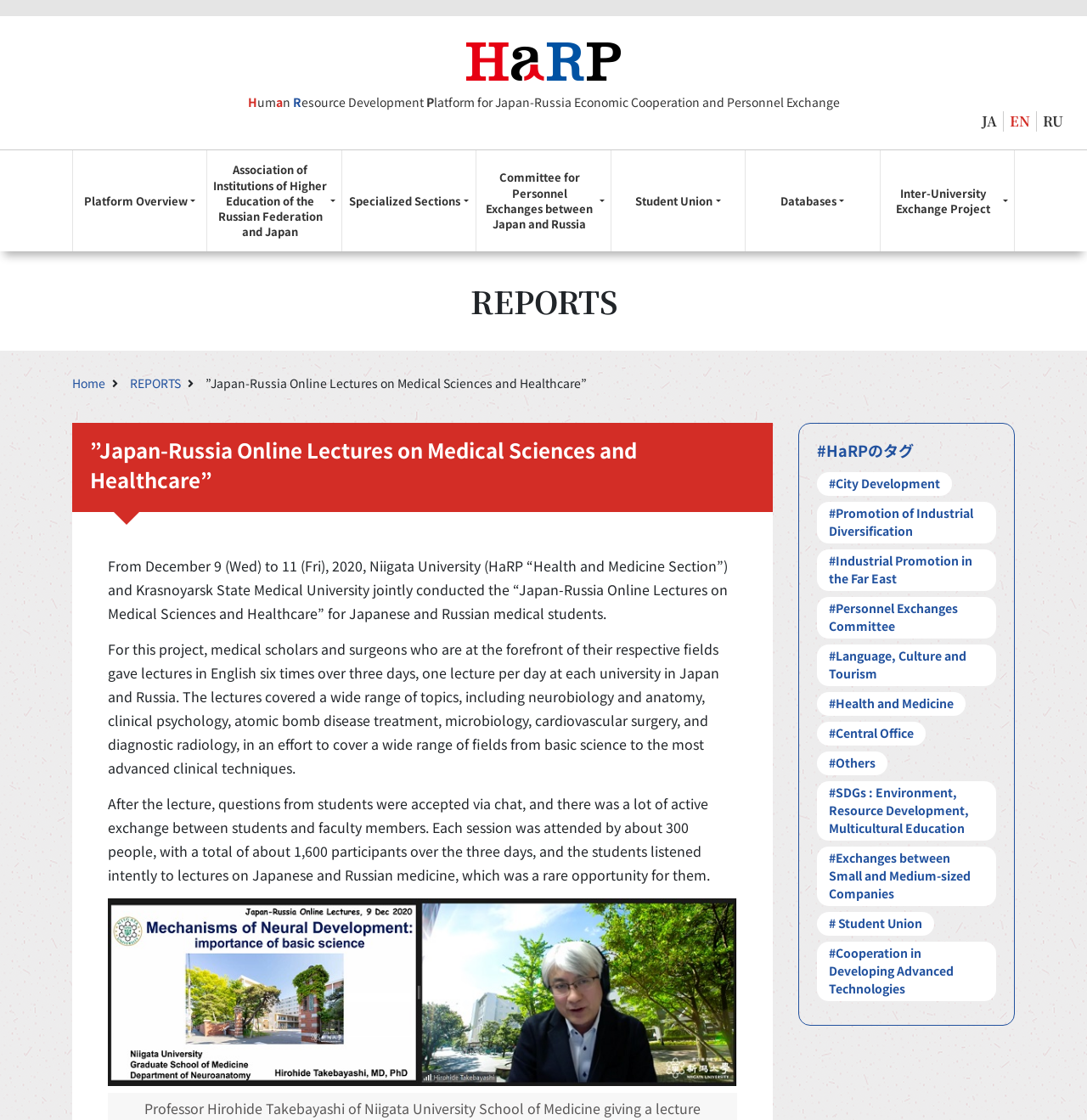Pinpoint the bounding box coordinates for the area that should be clicked to perform the following instruction: "Click the HaRP logo mark".

[0.066, 0.038, 0.934, 0.1]